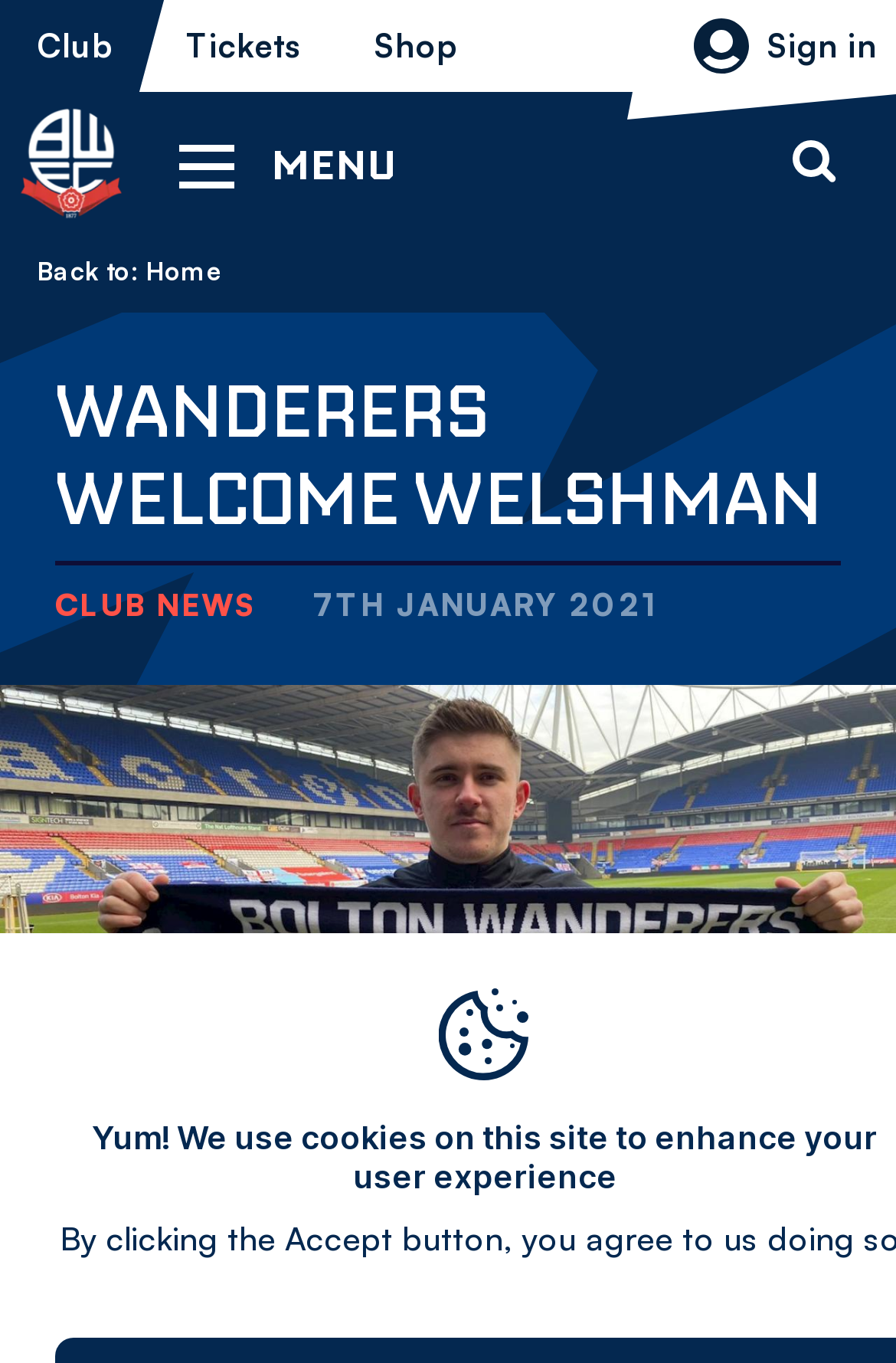Given the element description "Search Close Search Icon" in the screenshot, predict the bounding box coordinates of that UI element.

[0.856, 0.067, 0.959, 0.172]